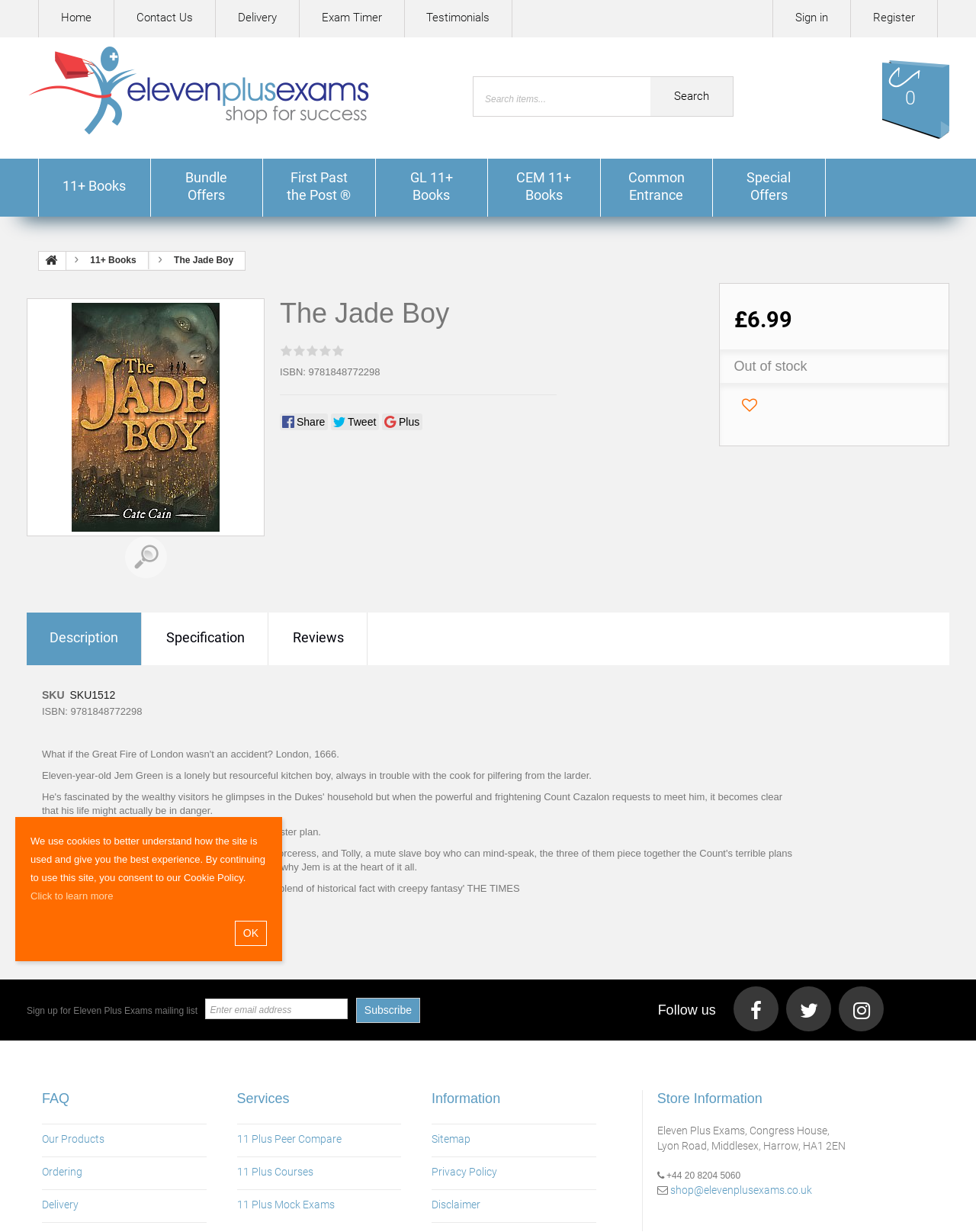Extract the bounding box for the UI element that matches this description: "11 Plus Courses".

[0.243, 0.946, 0.321, 0.956]